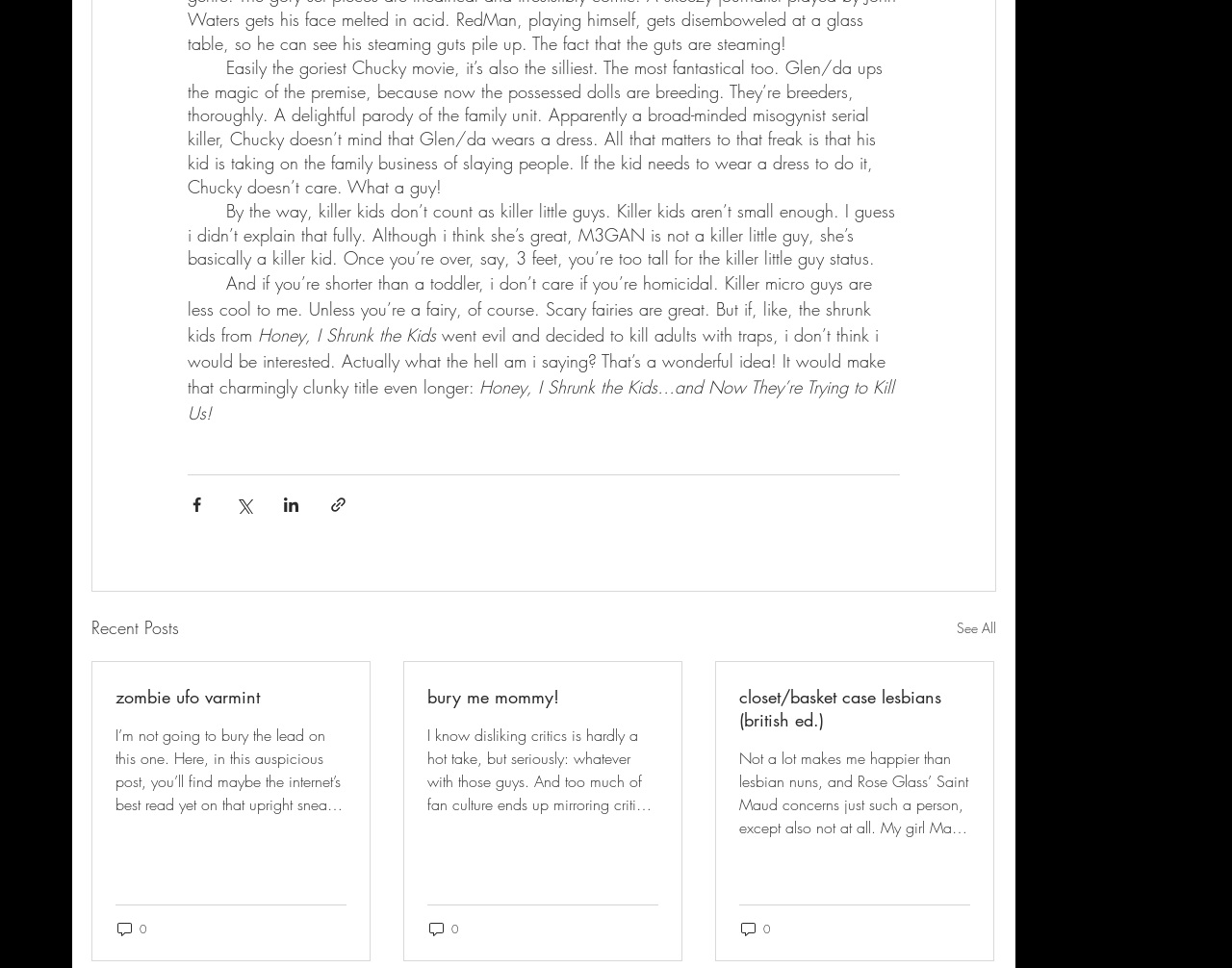What is the theme of the website?
Please provide a single word or phrase as your answer based on the screenshot.

Movie reviews